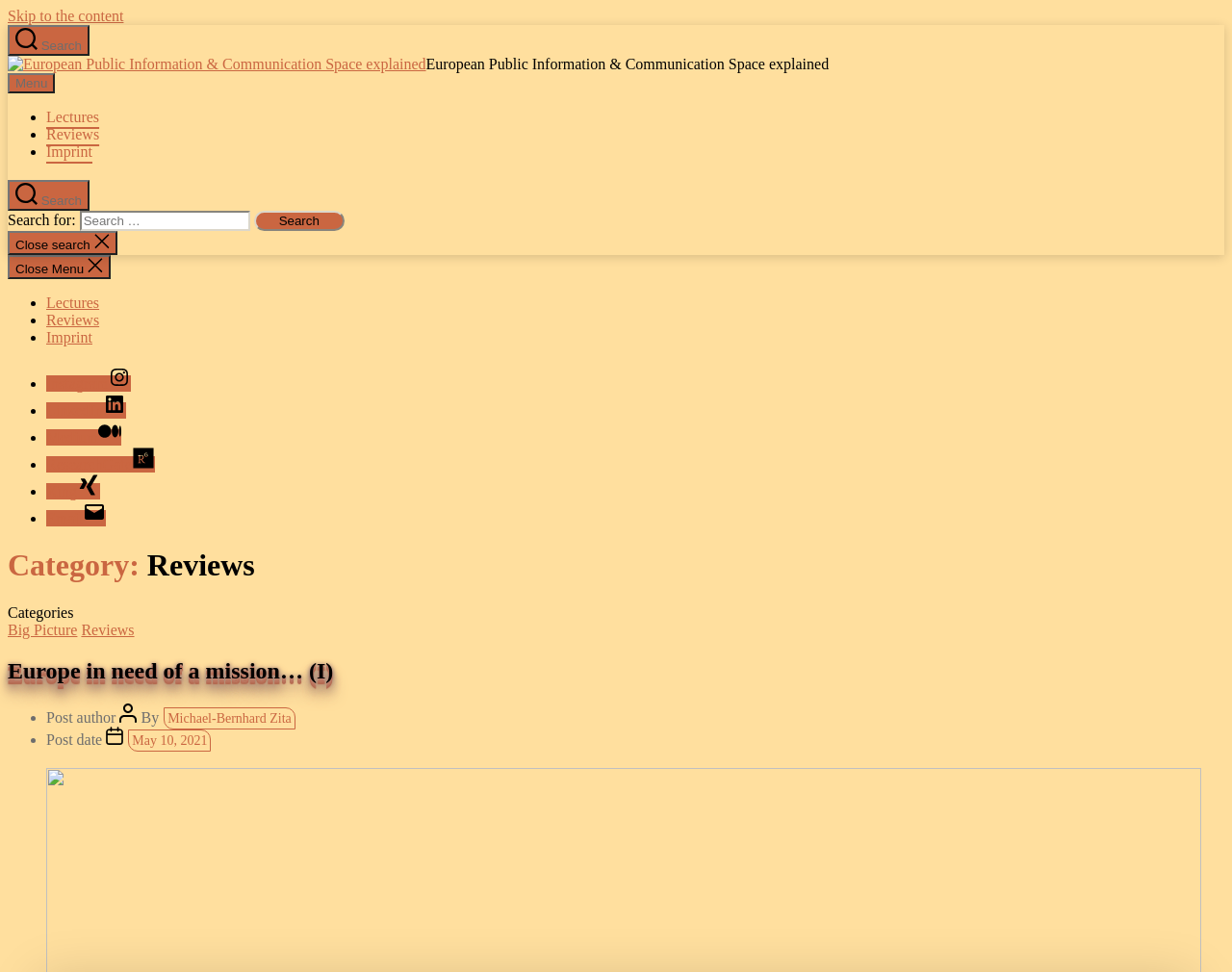Can you provide the bounding box coordinates for the element that should be clicked to implement the instruction: "Check the author of the post"?

[0.133, 0.727, 0.24, 0.75]